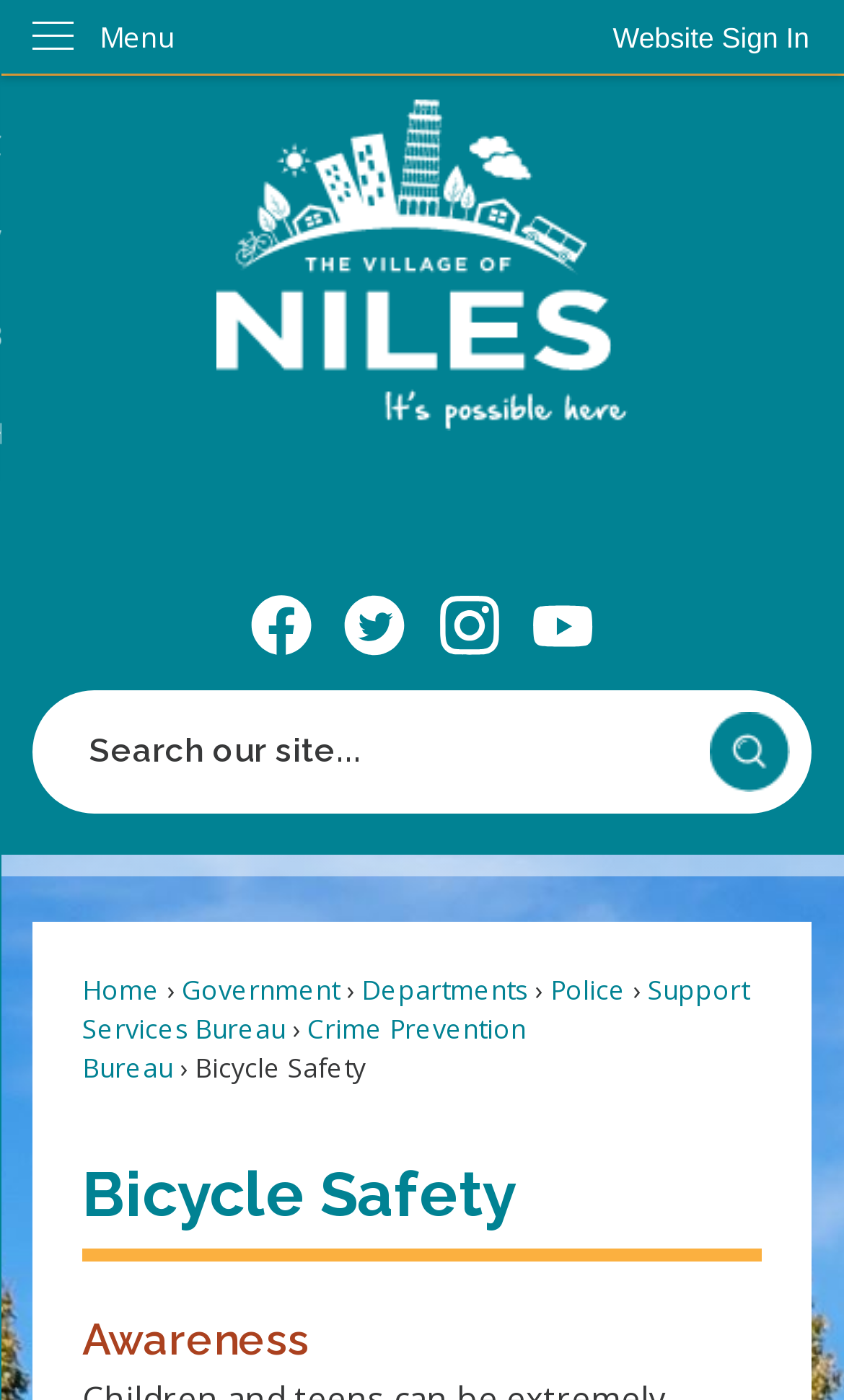Provide an in-depth caption for the elements present on the webpage.

This webpage is about bicycle safety, with a focus on providing important information to visitors. At the top left corner, there is a "Skip to Main Content" link, followed by a "Website Sign In" button at the top right corner. Below these elements, there is a vertical menu with a "Menu" label.

The main content area is divided into two sections. On the left side, there are several links to different pages, including the "Home page", "Government", "Departments", "Police", "Support Services Bureau", and "Crime Prevention Bureau". These links are arranged vertically, with the "Home page" link at the top and the "Crime Prevention Bureau" link at the bottom.

On the right side, there is a search region with a "Search" textbox and a "Go to Site Search" button. Above the search region, there are links to social media platforms, including Facebook, Twitter, Instagram, and YouTube, each accompanied by an image.

Below the search region, there is a heading that reads "Bicycle Safety", followed by a subheading that says "Awareness". The content of the webpage is organized in a clear and structured manner, making it easy for visitors to navigate and find the information they need.